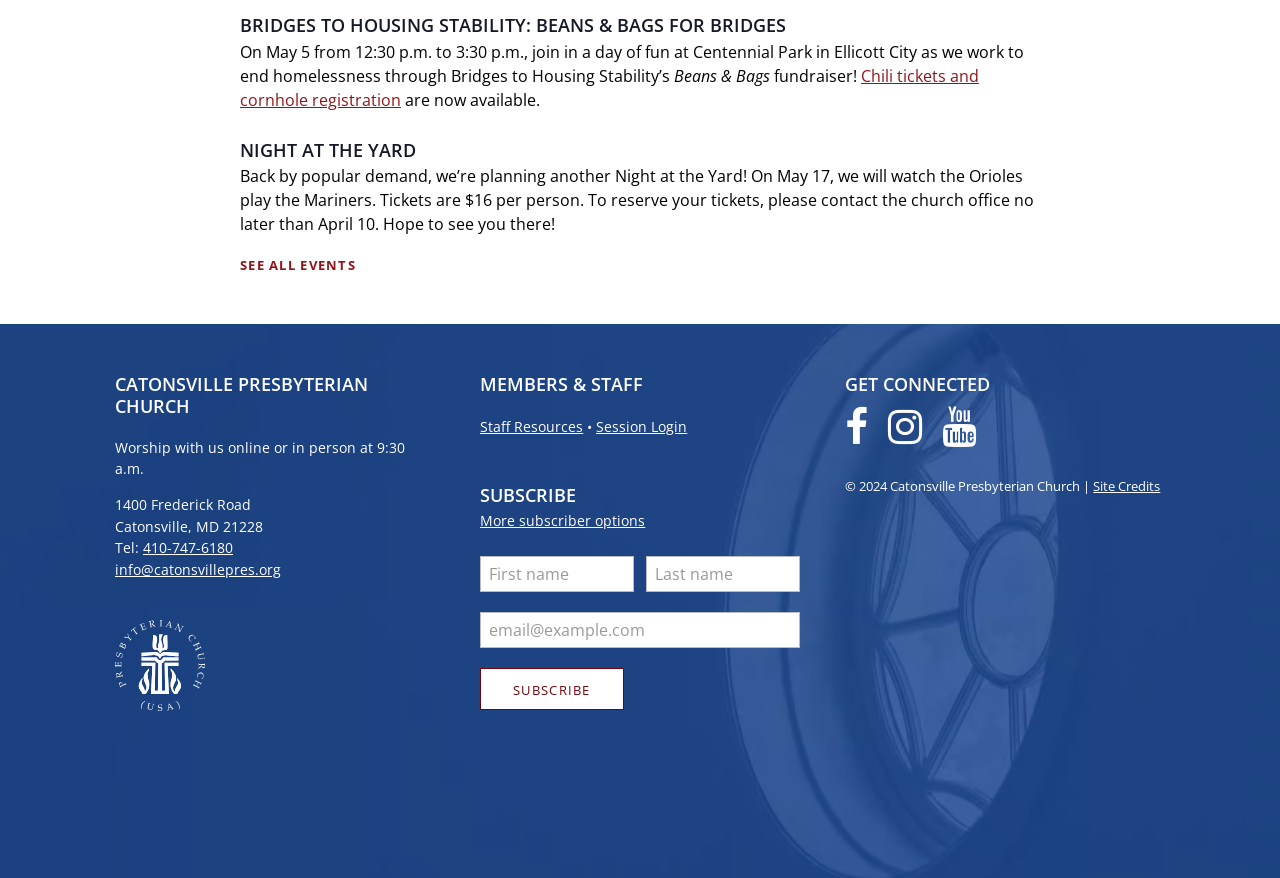Use a single word or phrase to answer this question: 
What is the event on May 5?

Beans & Bags fundraiser